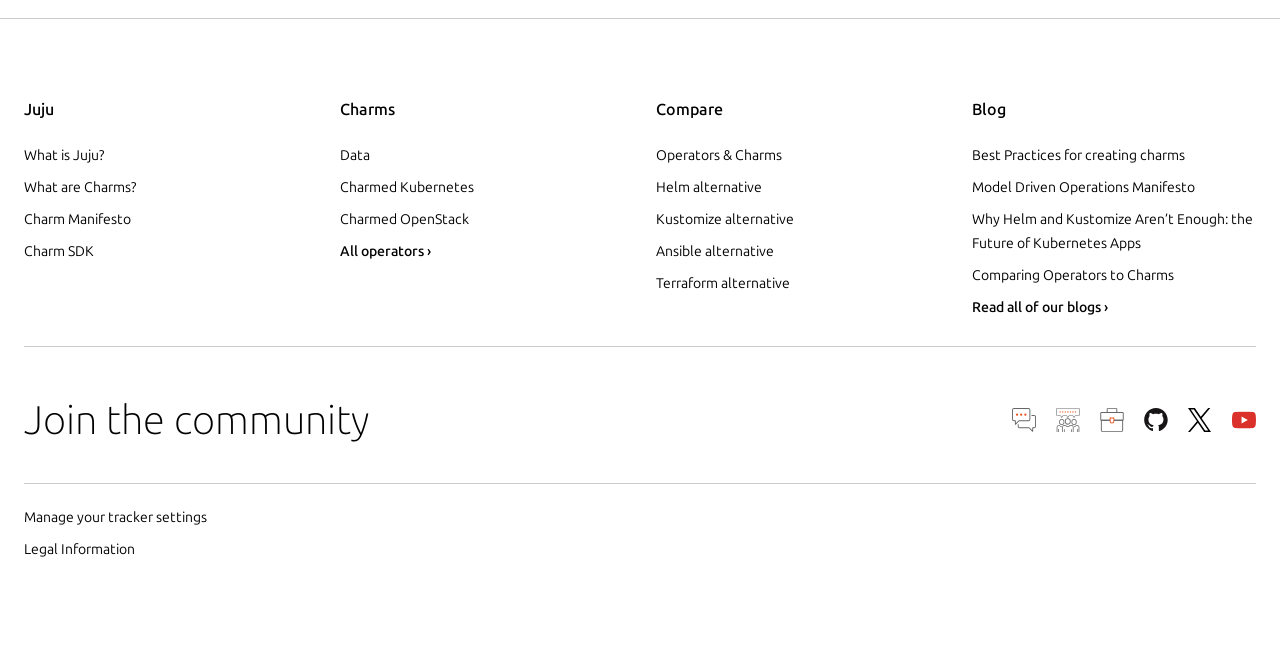Respond to the question below with a single word or phrase: What is the last link under the 'Blog' heading?

Read all of our blogs›